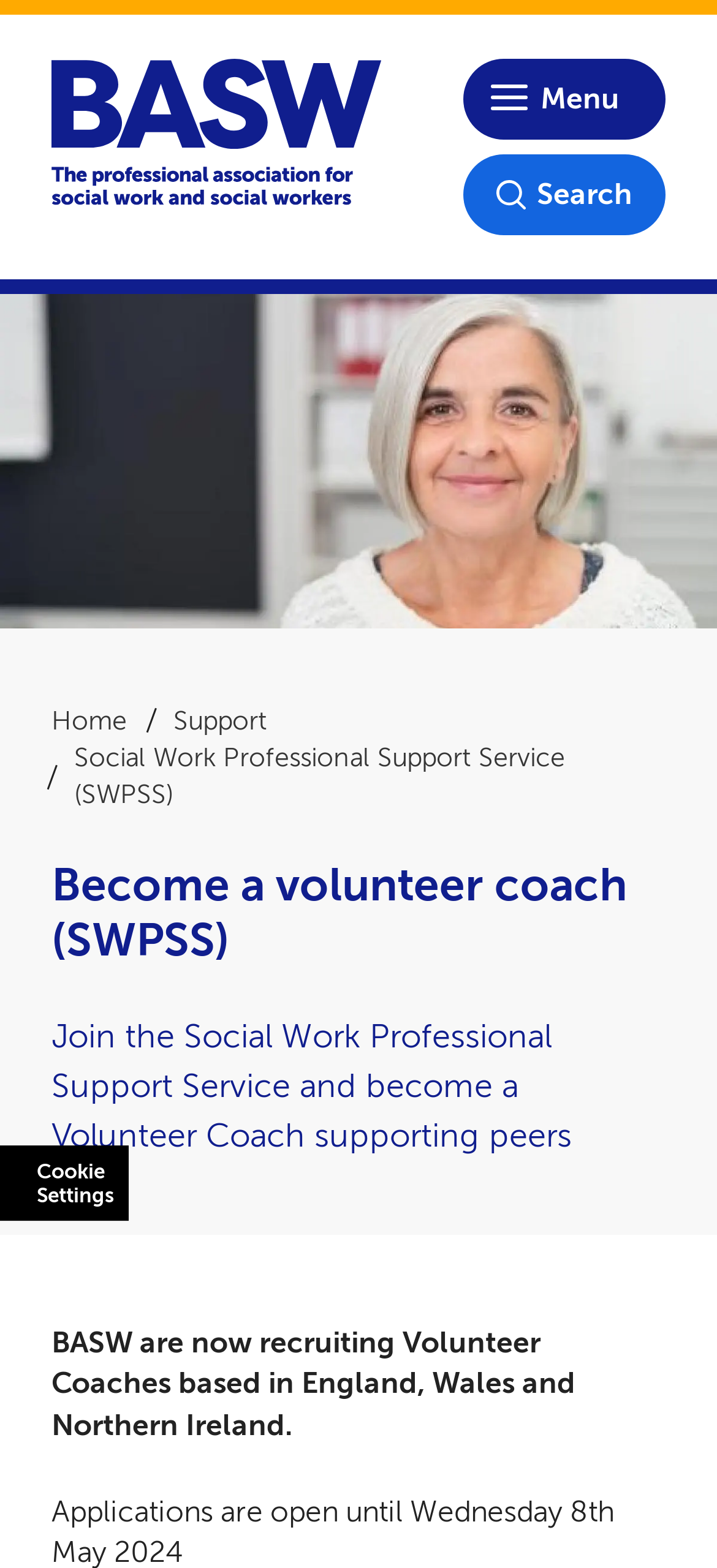What is the current status of Volunteer Coach recruitment?
Please answer the question as detailed as possible.

The webpage states that BASW is 'now recruiting' Volunteer Coaches, which implies that the recruitment process is currently open and accepting applications.